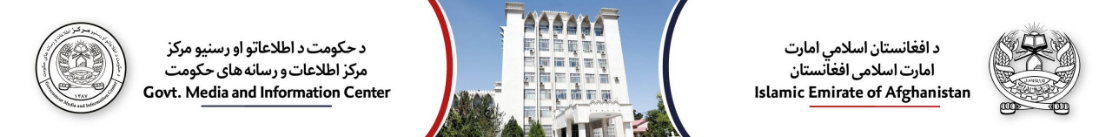What is flanking the banner?
Look at the image and provide a short answer using one word or a phrase.

The official emblem